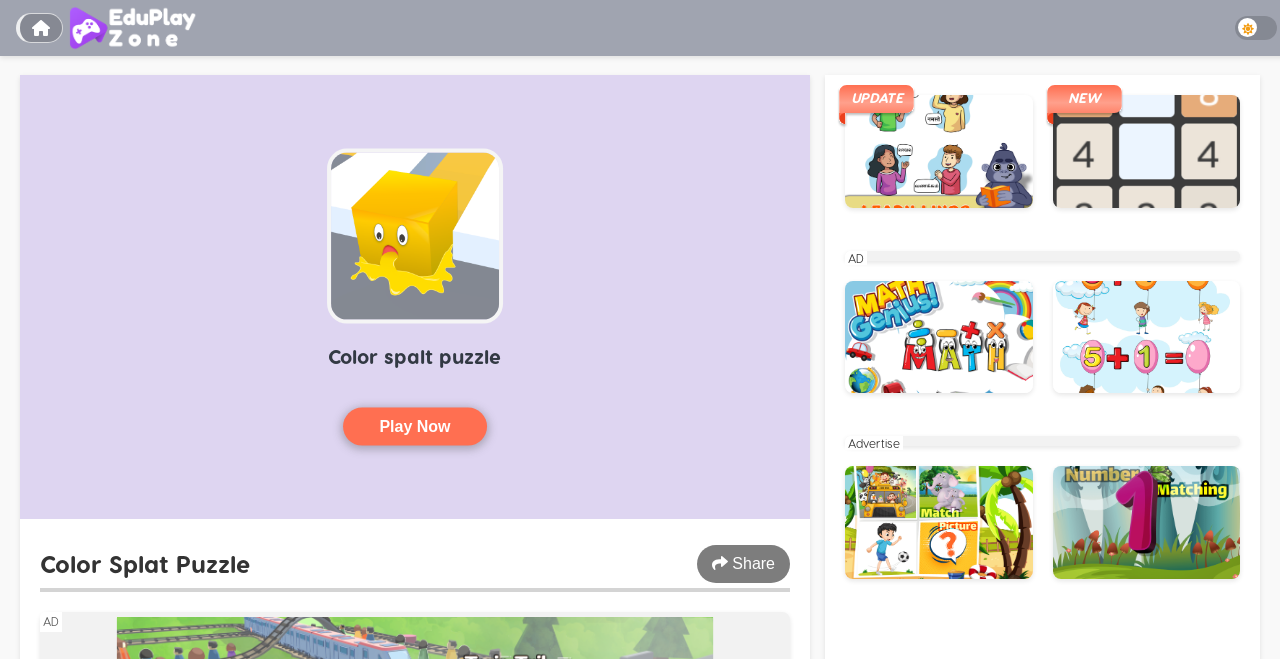Find the bounding box coordinates of the element to click in order to complete the given instruction: "Click the Learn-Lingo link."

[0.66, 0.291, 0.807, 0.319]